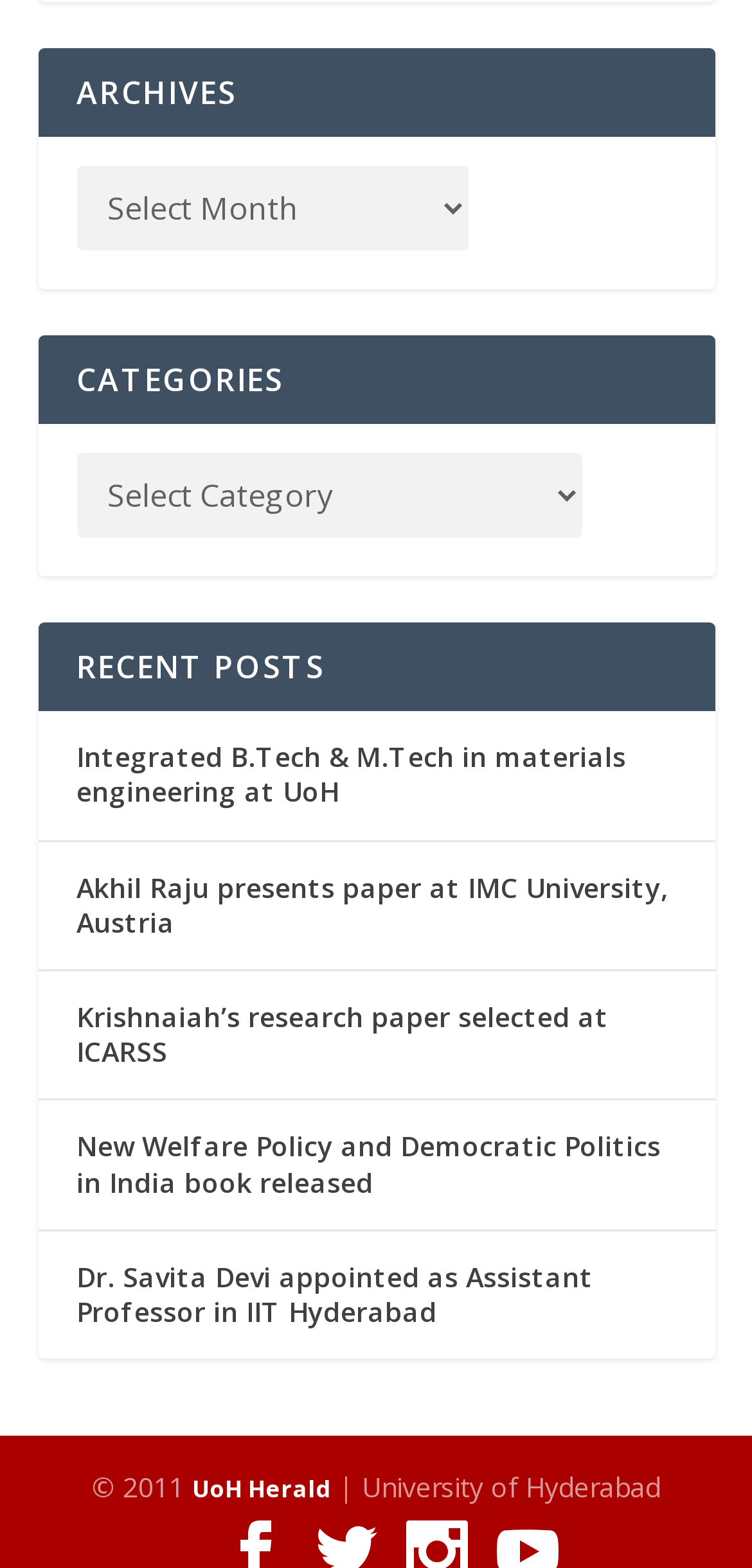Find the bounding box coordinates for the area you need to click to carry out the instruction: "Visit the UoH Herald". The coordinates should be four float numbers between 0 and 1, indicated as [left, top, right, bottom].

[0.255, 0.939, 0.44, 0.96]